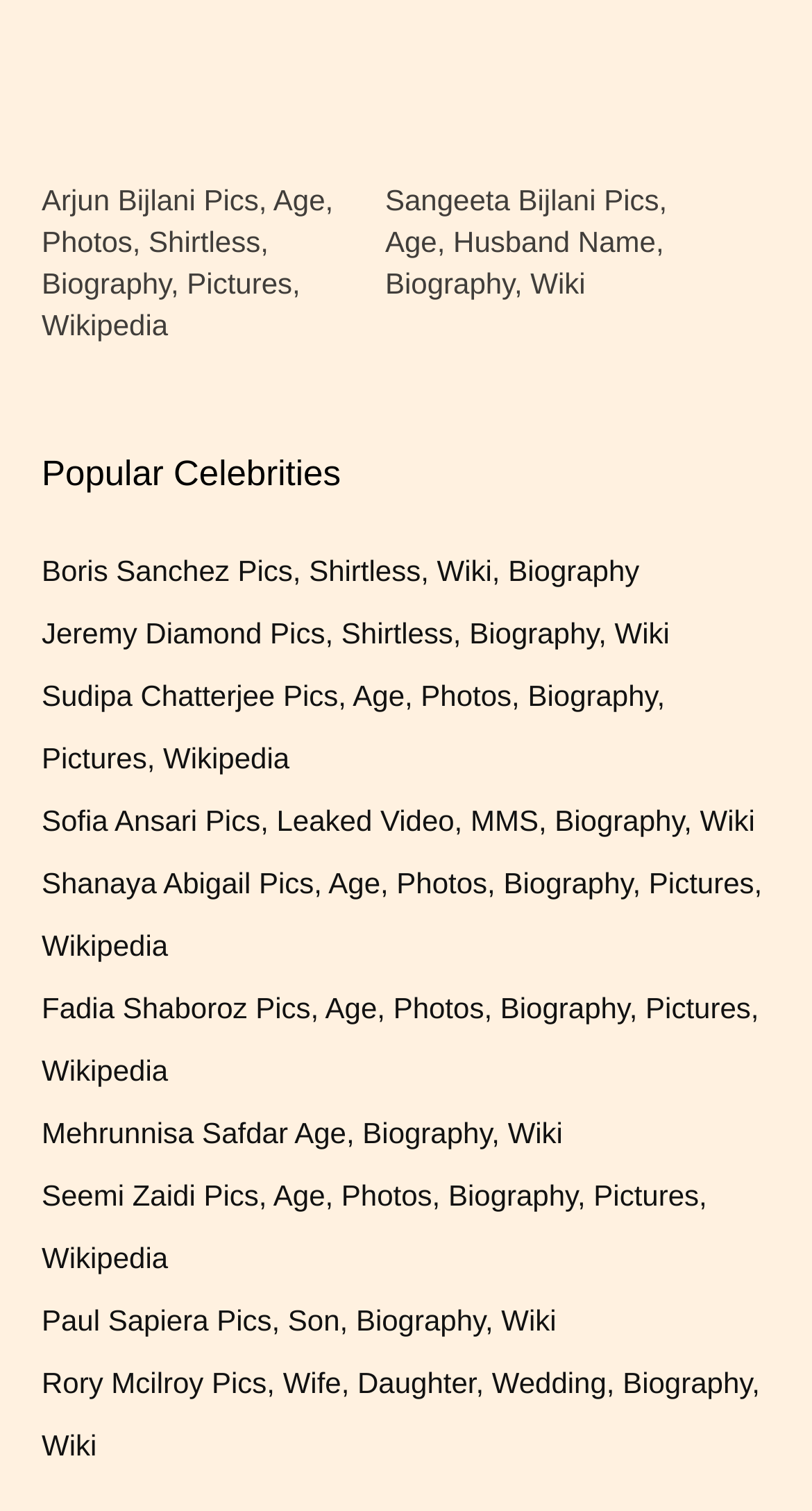Answer in one word or a short phrase: 
How many celebrities are listed?

12